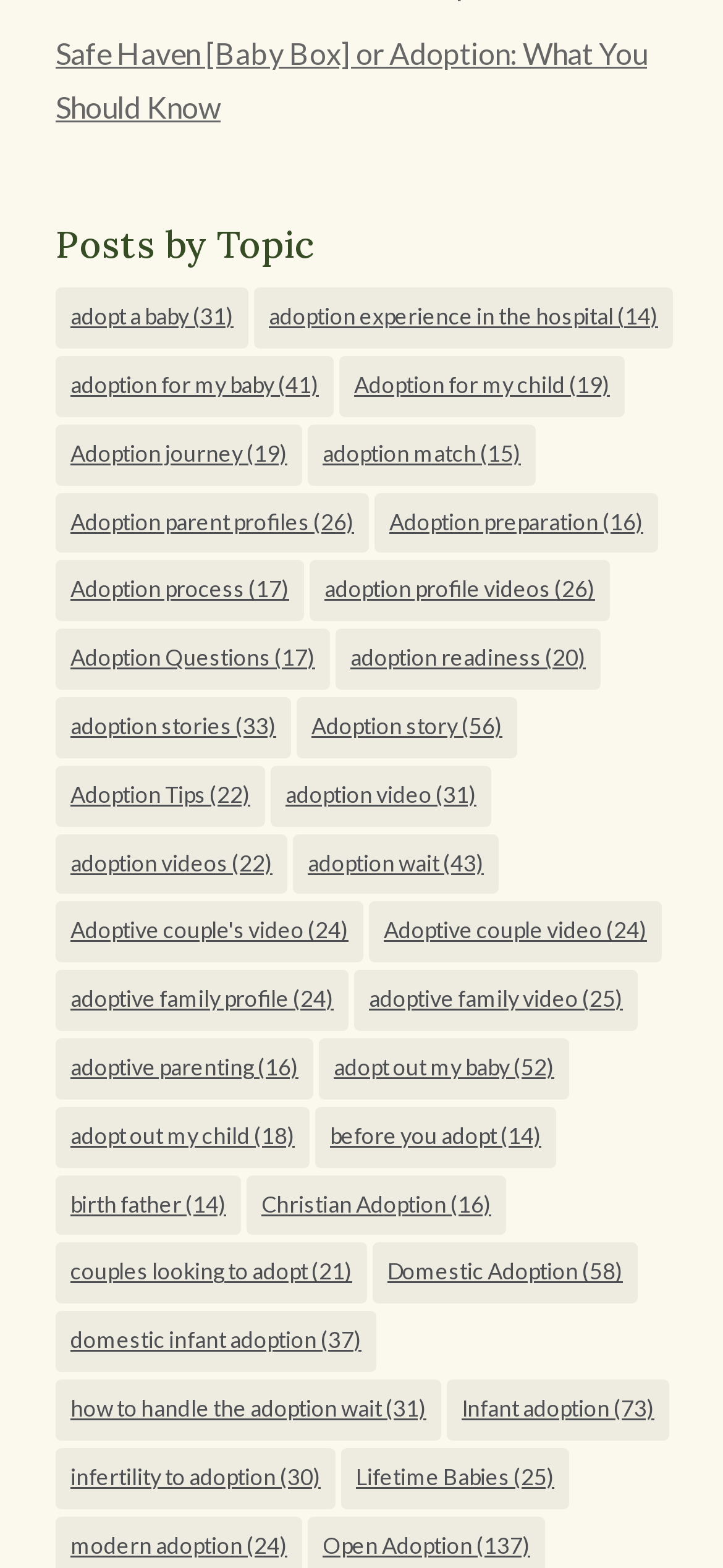Could you determine the bounding box coordinates of the clickable element to complete the instruction: "View 'adoption experience in the hospital'"? Provide the coordinates as four float numbers between 0 and 1, i.e., [left, top, right, bottom].

[0.351, 0.183, 0.931, 0.222]